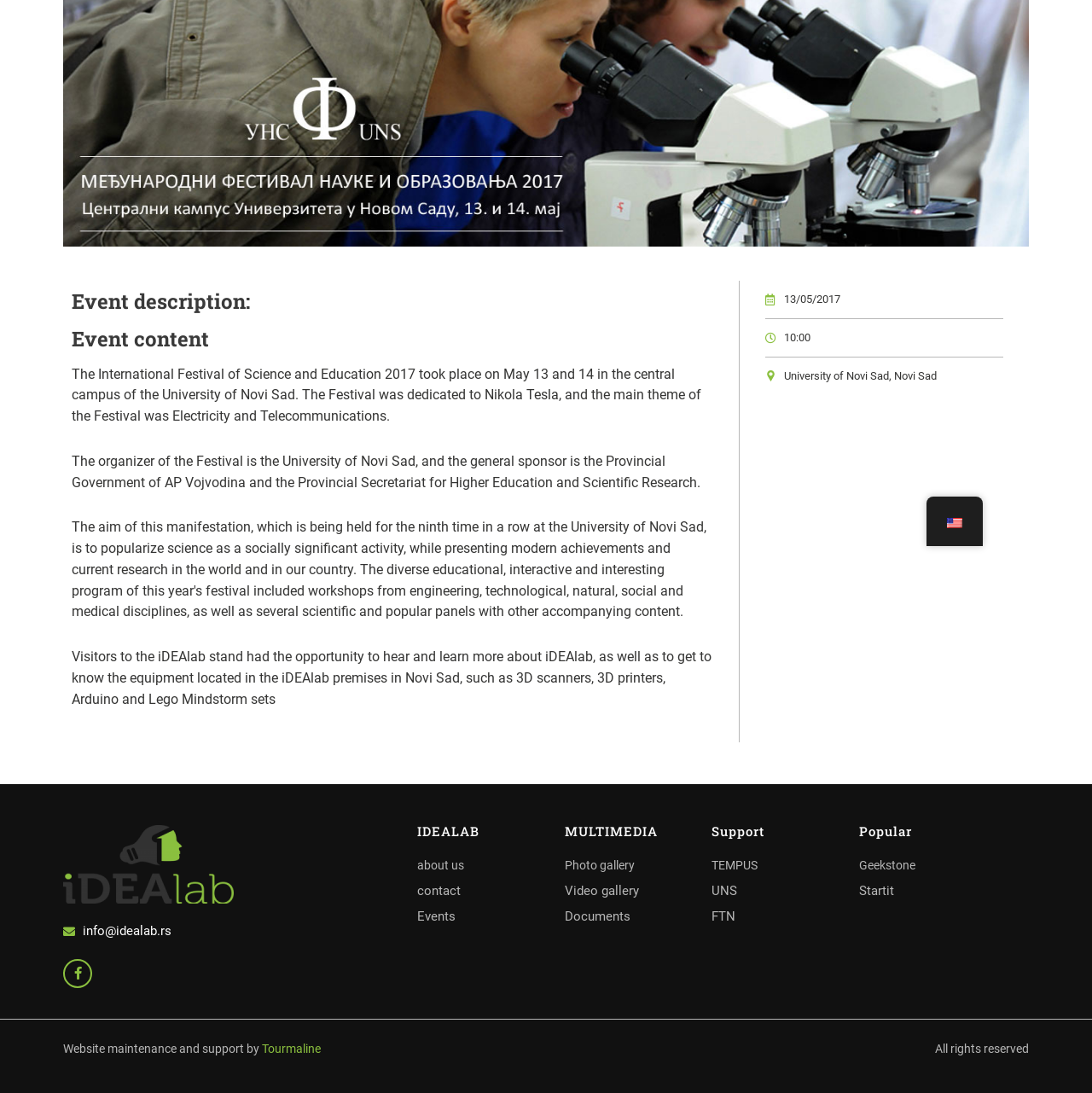Please determine the bounding box coordinates for the UI element described as: "parent_node: Skip to content".

[0.848, 0.454, 0.9, 0.5]